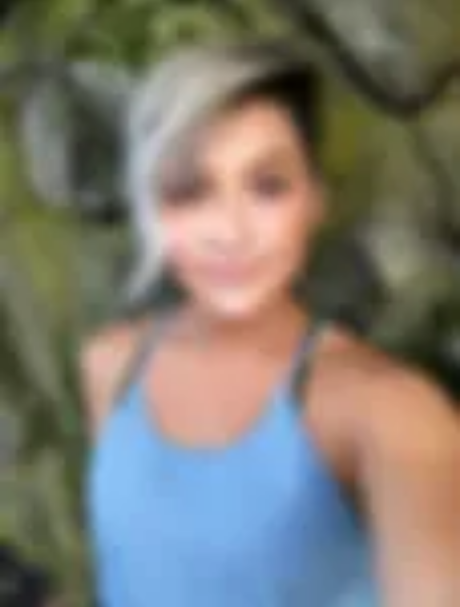What is the background of the image?
Please give a well-detailed answer to the question.

The caption describes the background of the image as a lush, green setting, which adds a natural and refreshing vibe to the composition.